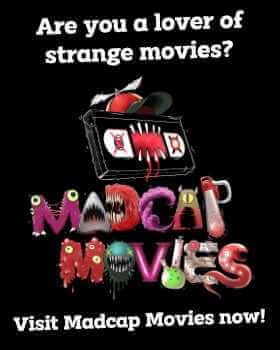Describe the image in great detail, covering all key points.

The image features an eye-catching advertisement for "Madcap Movies," aimed at cinephiles with a taste for the bizarre. Set against a stark black background, the top of the image poses a playful inquiry: "Are you a lover of strange movies?" Below this question, the title "MADCAP MOVIES" stands out, crafted with vibrant, multicolored letters that evoke a sense of whimsy and excitement, featuring quirky, monster-like faces and drips that hint at the offbeat and unconventional films offered by the platform. At the bottom, a call to action reads: "Visit Madcap Movies now!" encouraging viewers to explore a collection of eccentric films that promise to entertain and intrigue. This banner artfully combines curiosity and visual allure, making it a compelling lure for viewers seeking unique cinematic experiences.